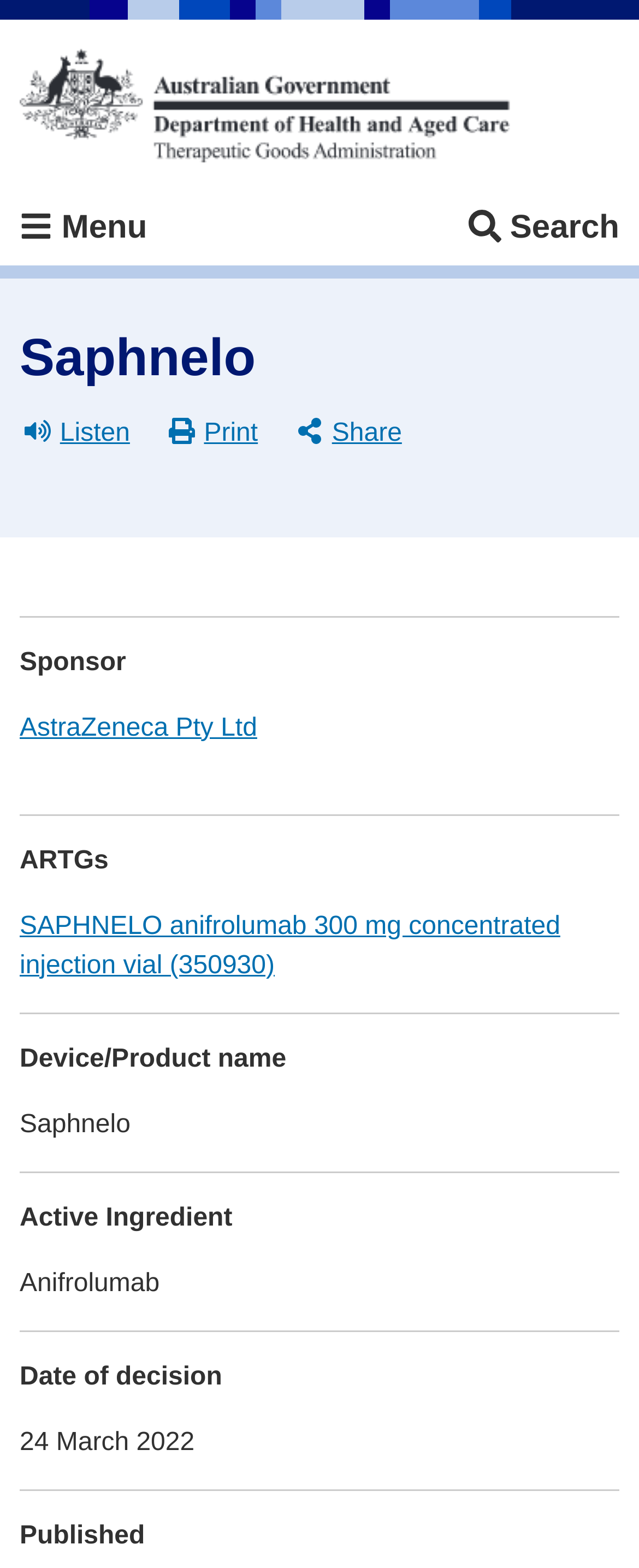What is the name of the sponsor?
Refer to the screenshot and answer in one word or phrase.

AstraZeneca Pty Ltd